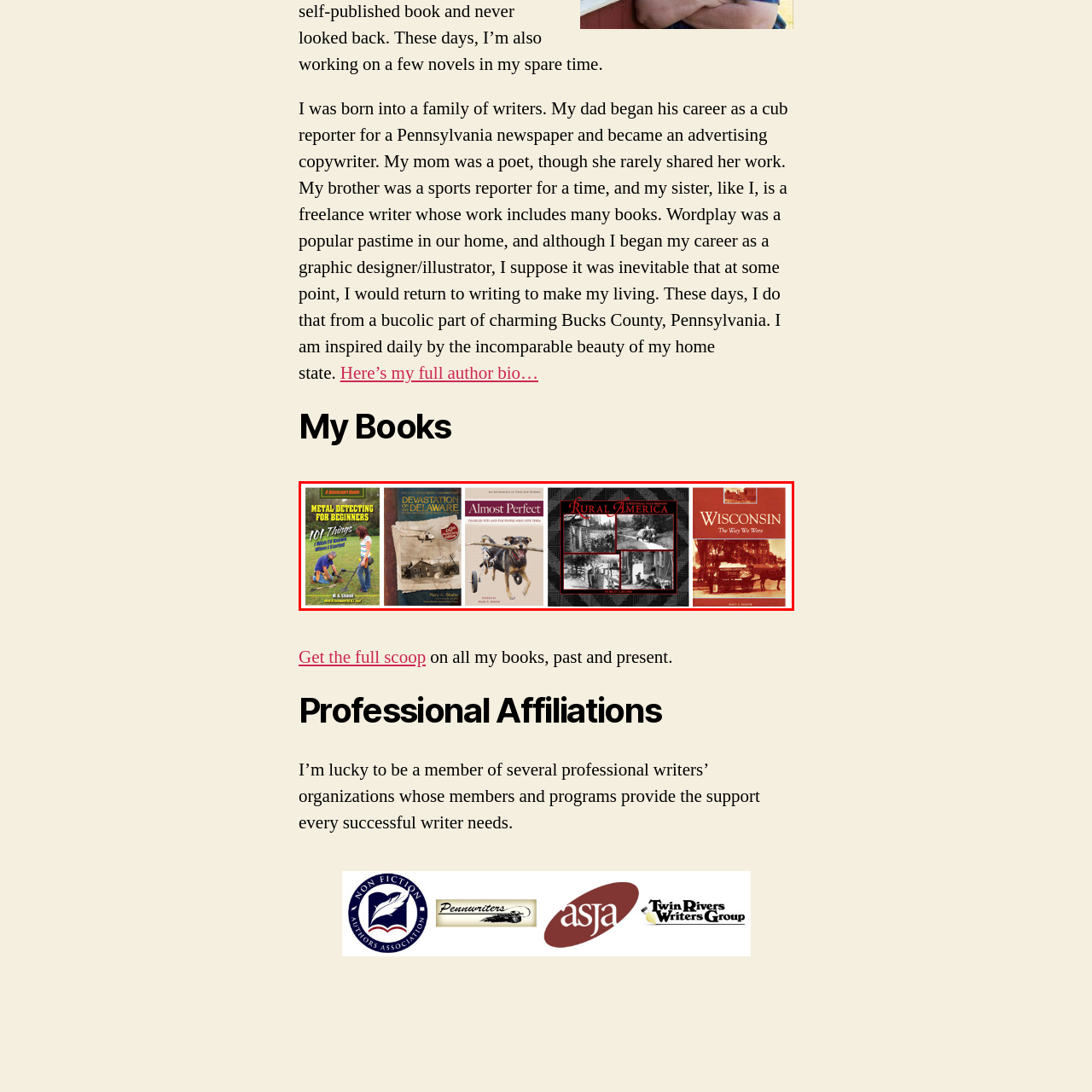How many books are featured in the collection?
Focus on the image highlighted by the red bounding box and give a comprehensive answer using the details from the image.

The caption lists five book titles with their descriptions, indicating that there are five books featured in the collection.